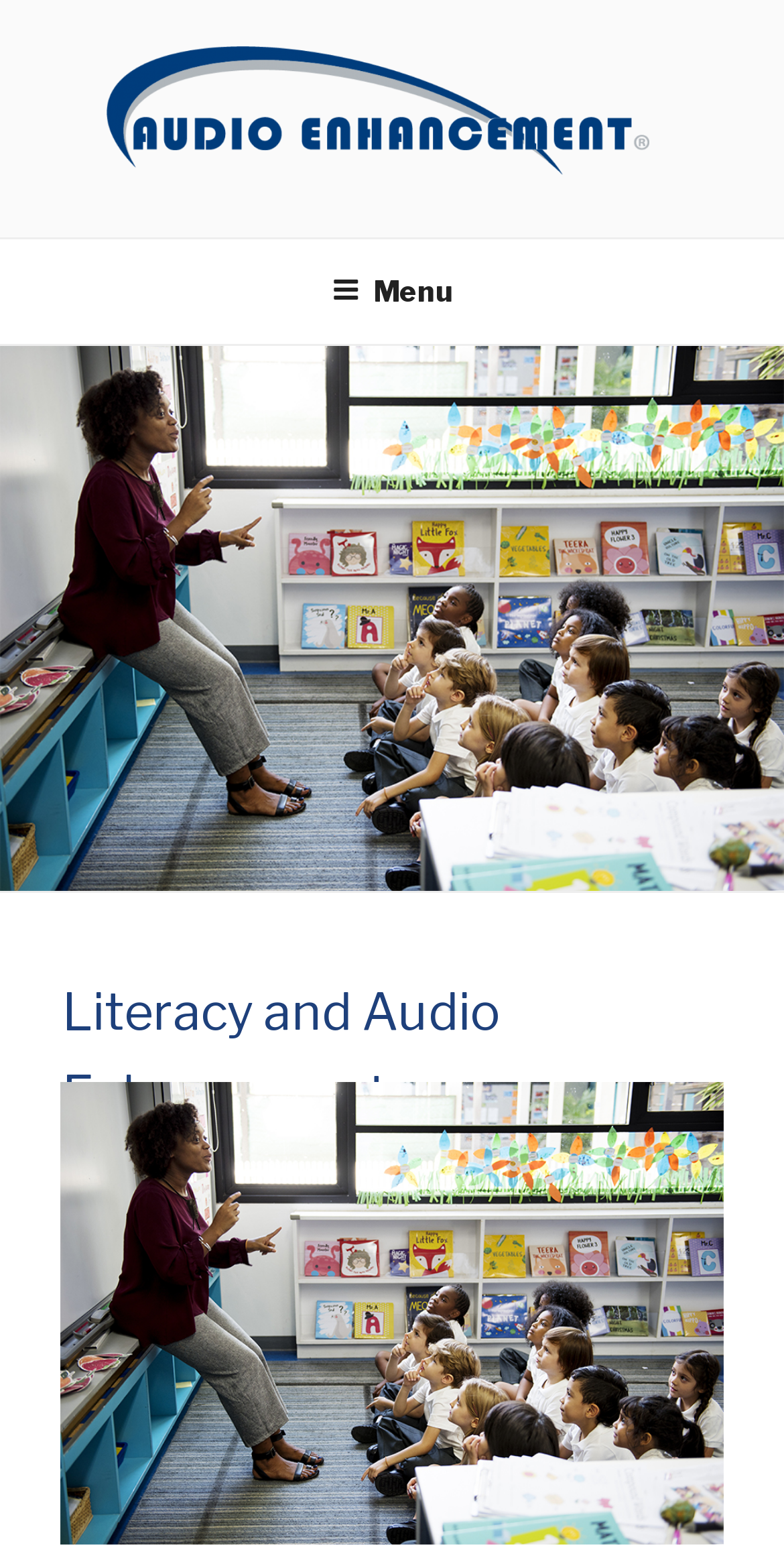How many links are there on the top of the webpage?
Based on the image, answer the question with a single word or brief phrase.

2